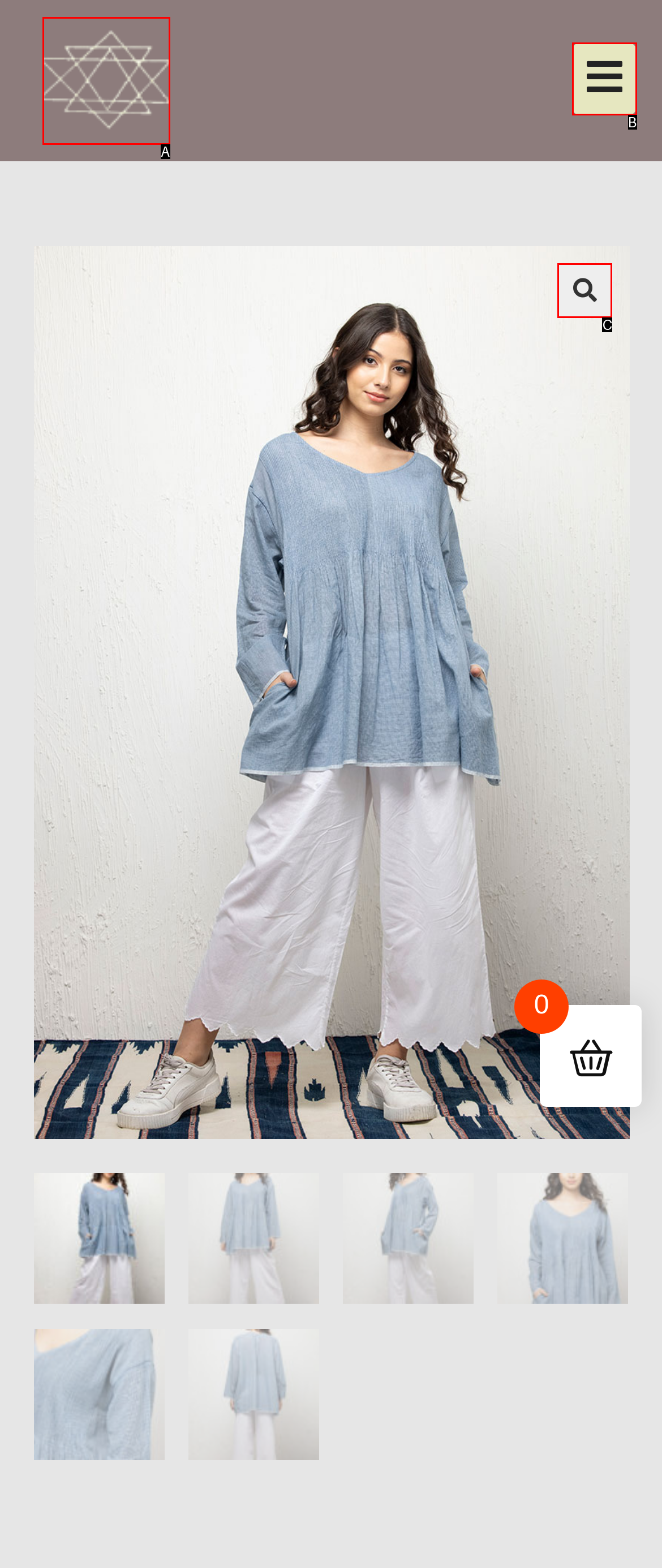Given the description: Menu, select the HTML element that best matches it. Reply with the letter of your chosen option.

B